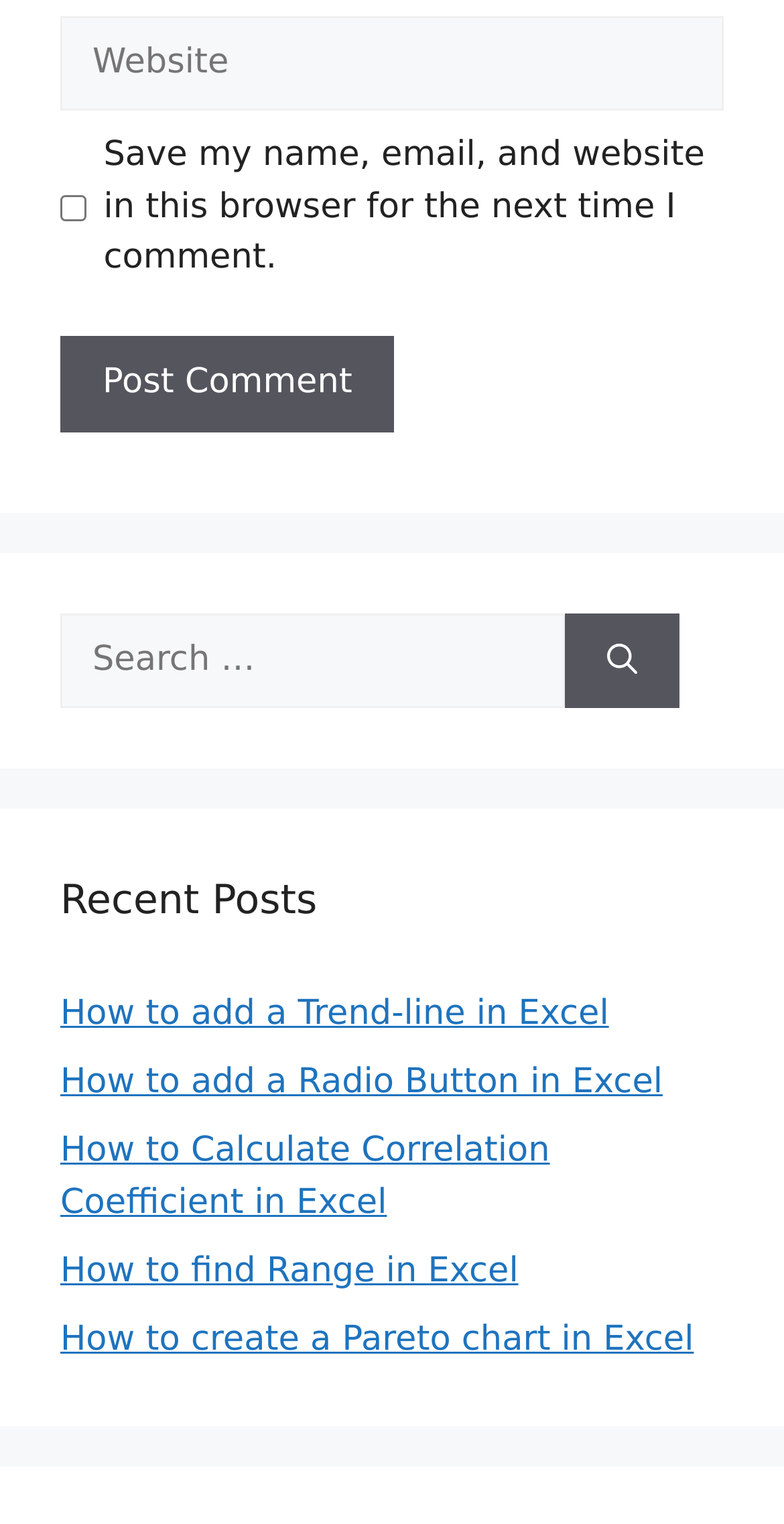Identify the bounding box coordinates of the part that should be clicked to carry out this instruction: "Enter website".

[0.077, 0.01, 0.923, 0.073]